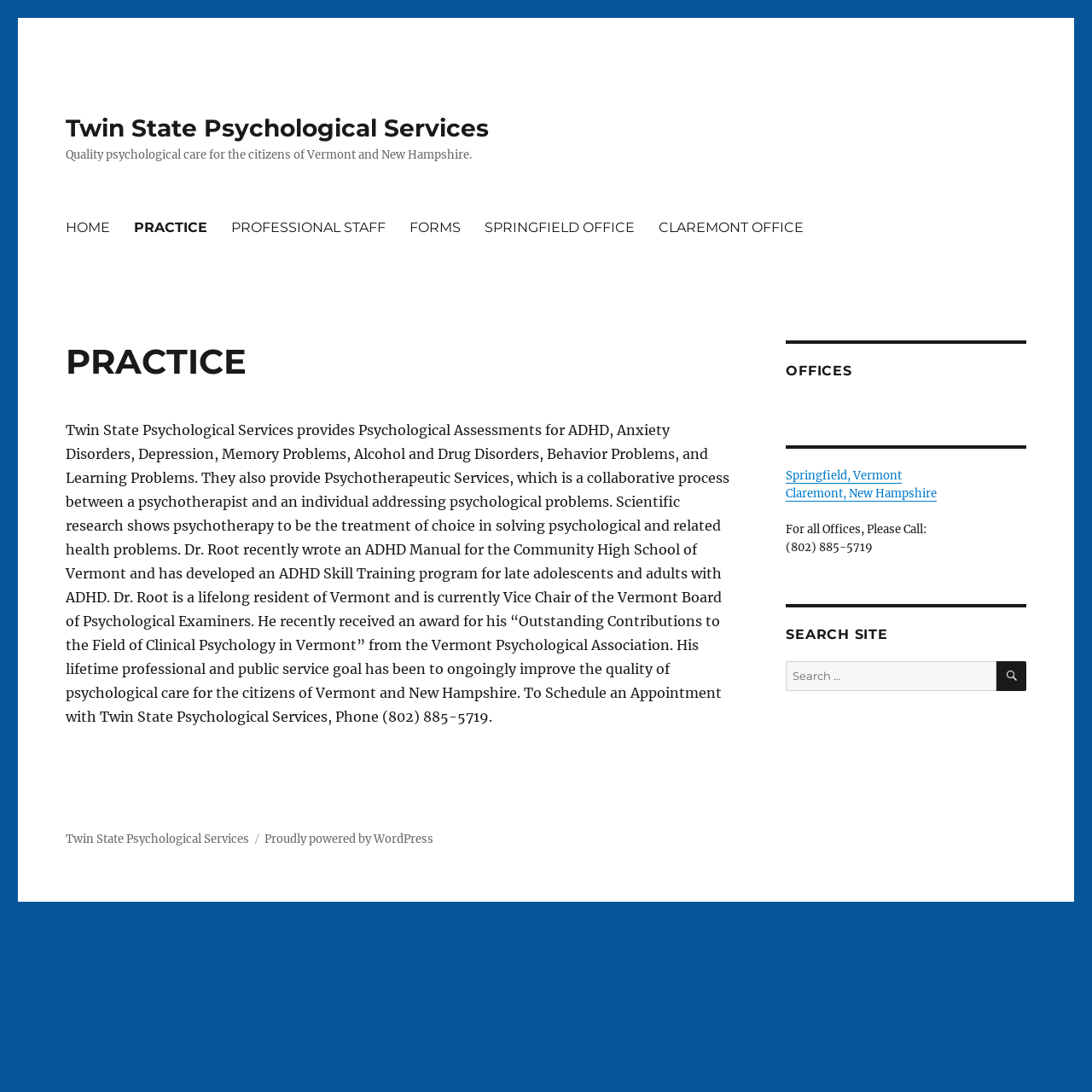How many offices does Twin State Psychological Services have?
Please give a well-detailed answer to the question.

Based on the webpage content, Twin State Psychological Services has two offices, one in Springfield, Vermont, and another in Claremont, New Hampshire.